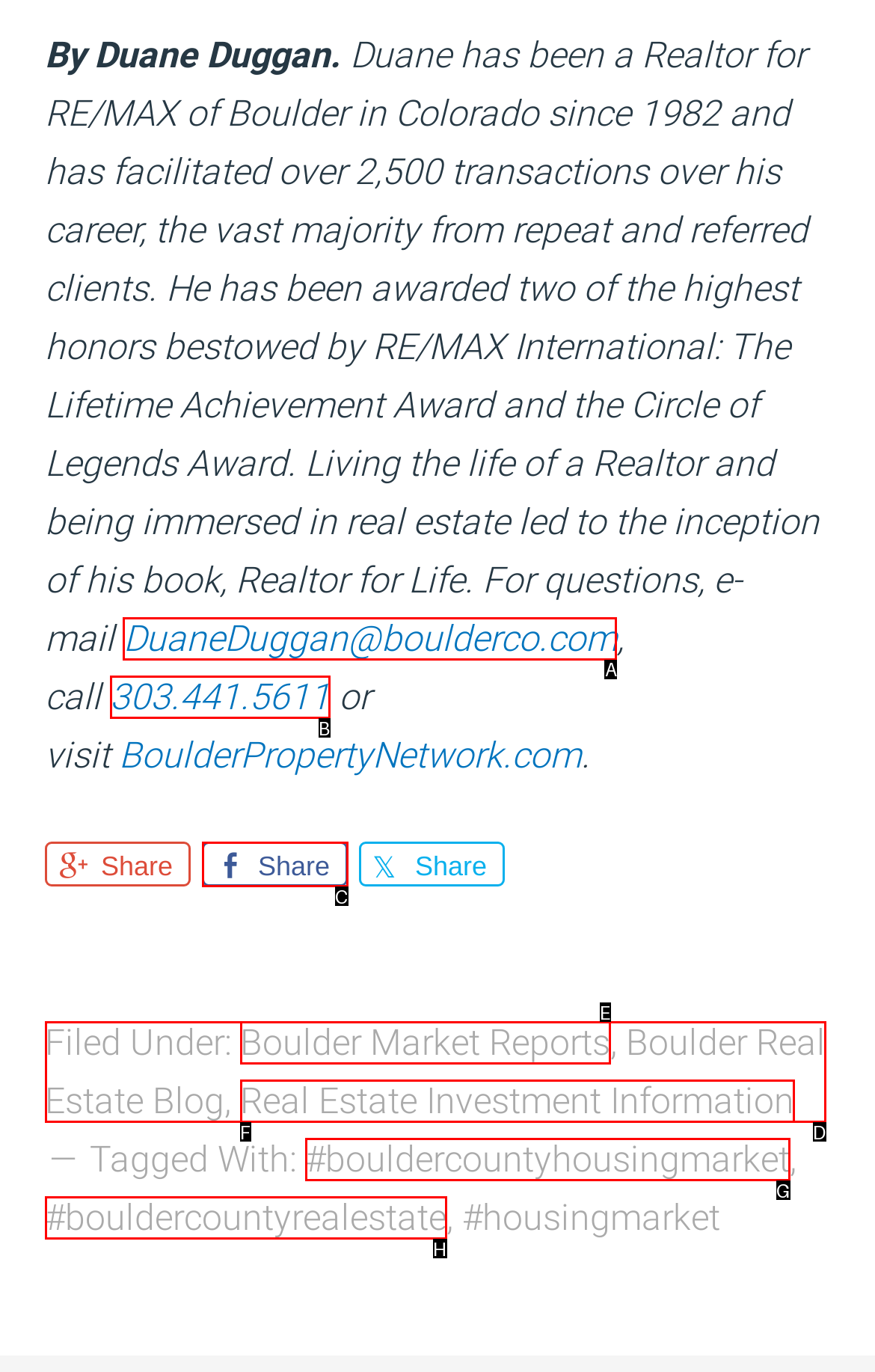Choose the letter of the UI element necessary for this task: Email the author
Answer with the correct letter.

A